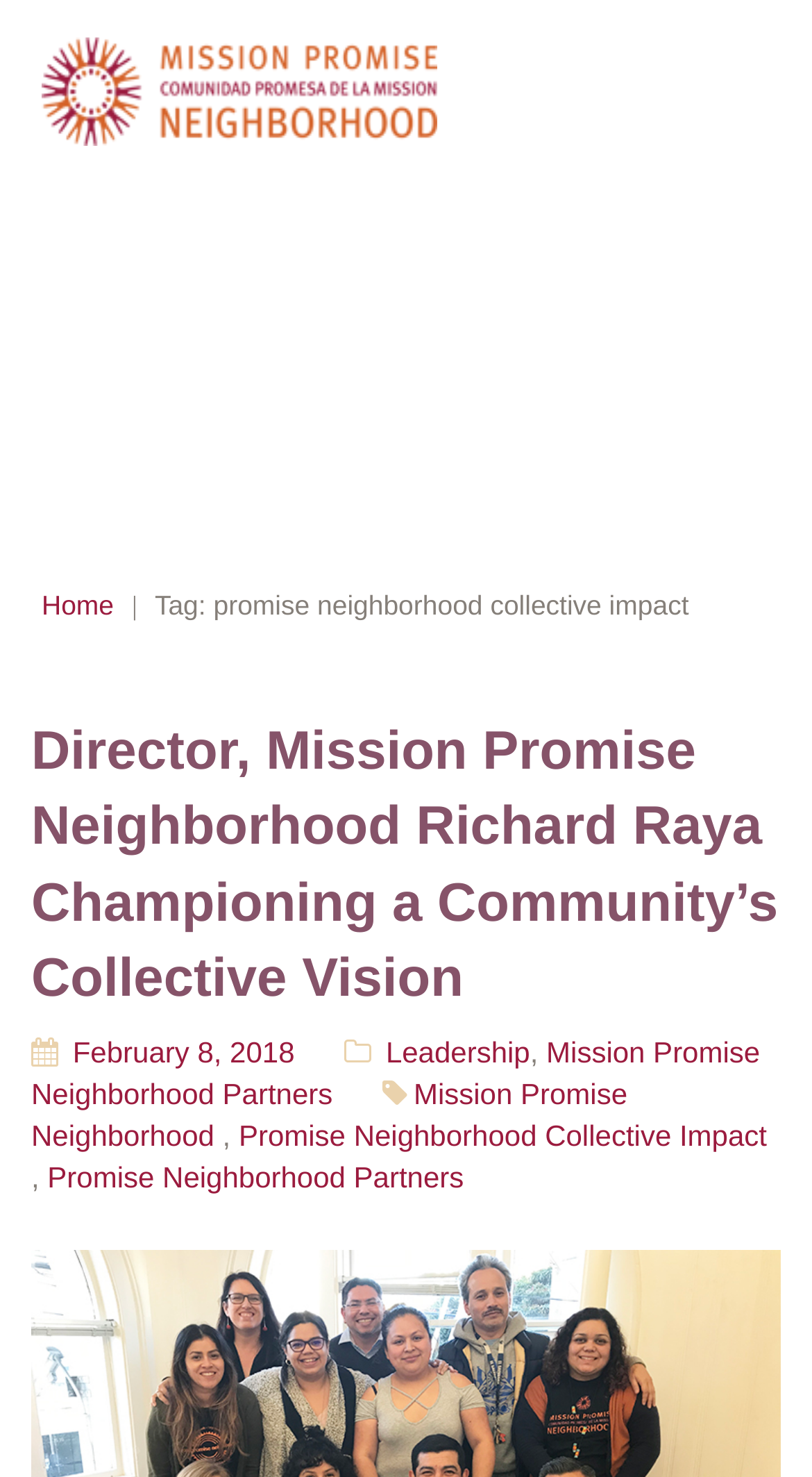Locate the bounding box coordinates of the clickable element to fulfill the following instruction: "learn about Promise Neighborhood Collective Impact". Provide the coordinates as four float numbers between 0 and 1 in the format [left, top, right, bottom].

[0.294, 0.758, 0.944, 0.78]